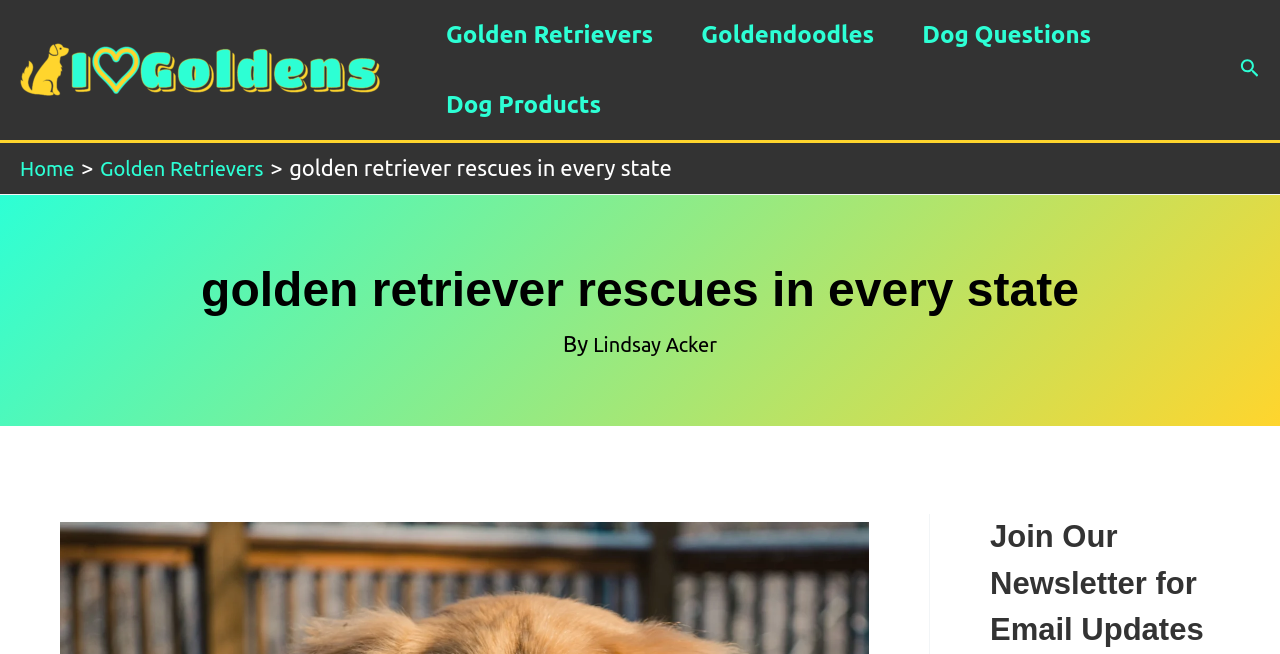Identify the bounding box coordinates of the area you need to click to perform the following instruction: "visit I Heart Goldens website".

[0.016, 0.084, 0.297, 0.122]